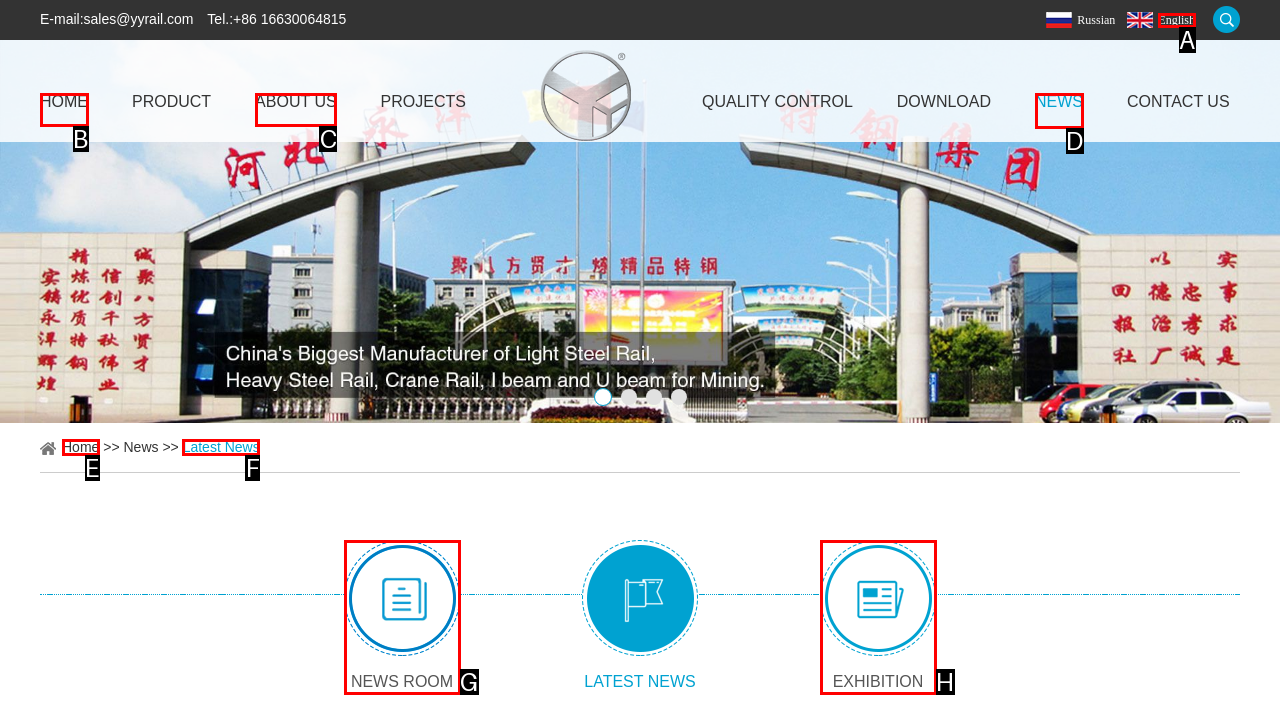Determine which option fits the element description: name="s"
Answer with the option’s letter directly.

None